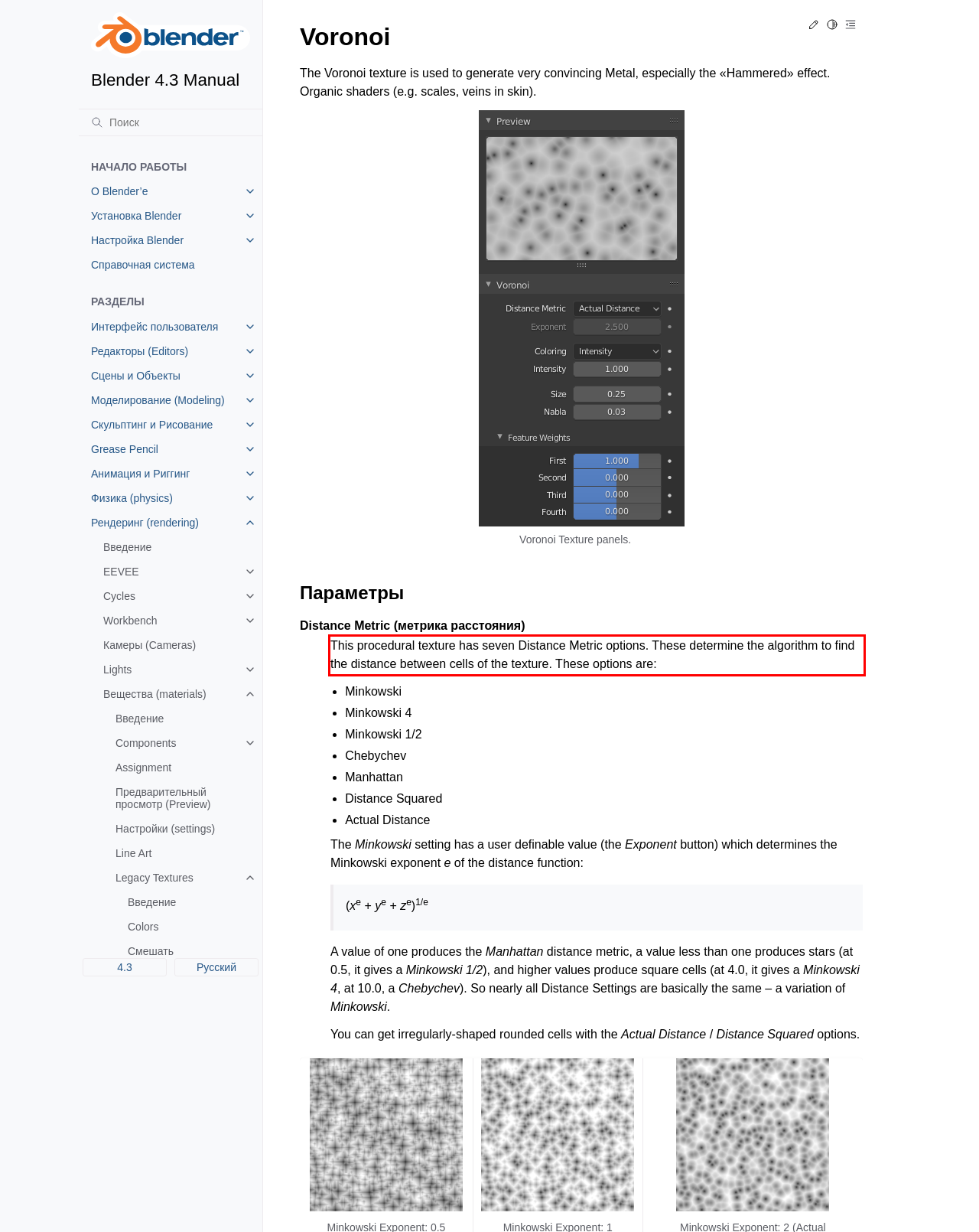Please examine the webpage screenshot containing a red bounding box and use OCR to recognize and output the text inside the red bounding box.

This procedural texture has seven Distance Metric options. These determine the algorithm to find the distance between cells of the texture. These options are: